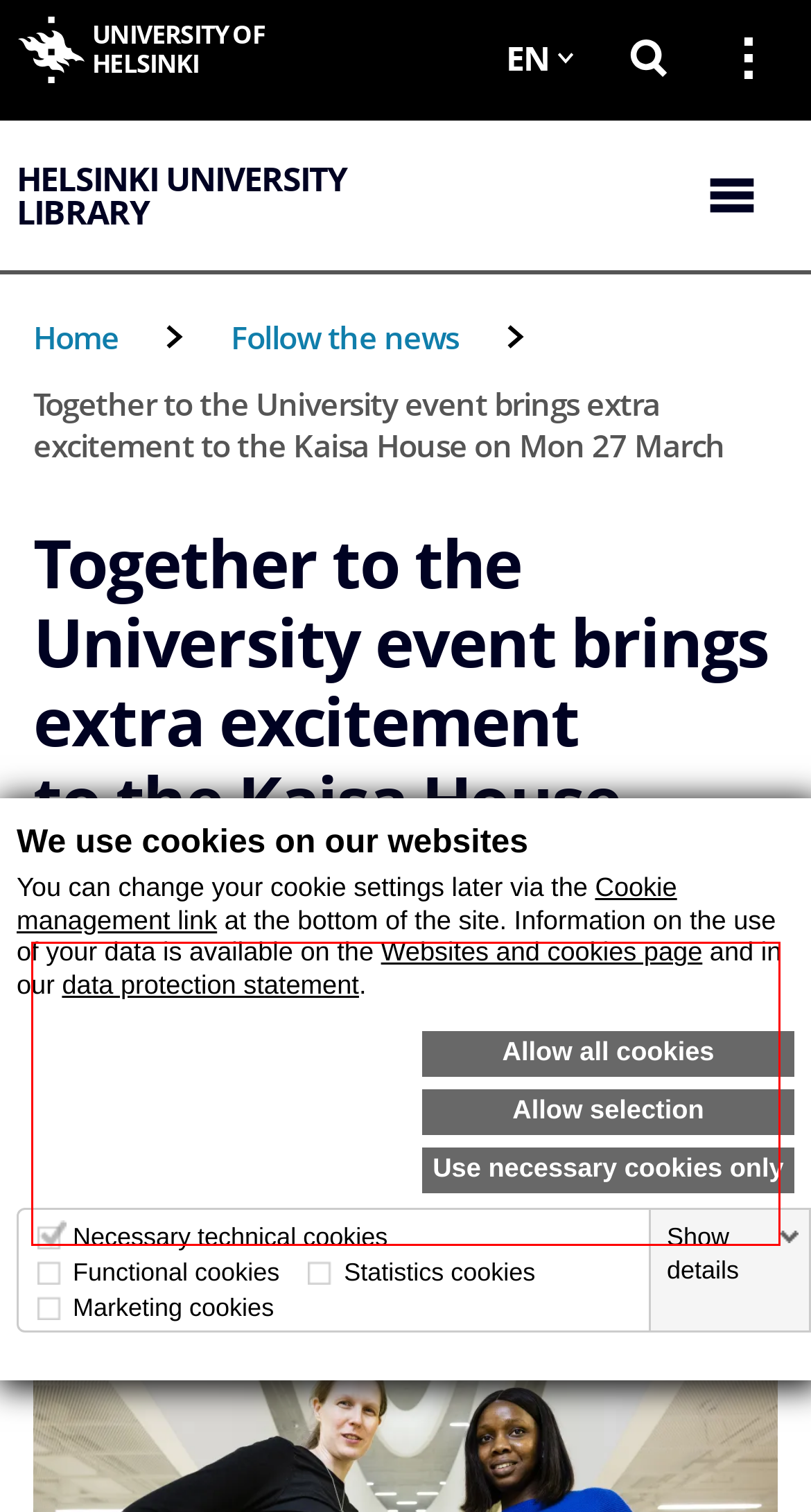Given a screenshot of a webpage with a red bounding box, please identify and retrieve the text inside the red rectangle.

The University is celebrating its anniversary on the 27th ofMarch with a "Together to the University" event, to which the university staff are welcome to invite their loved ones. There will be community programme in the Kaisa House in the afternoon from 2 pm to 6 pm.